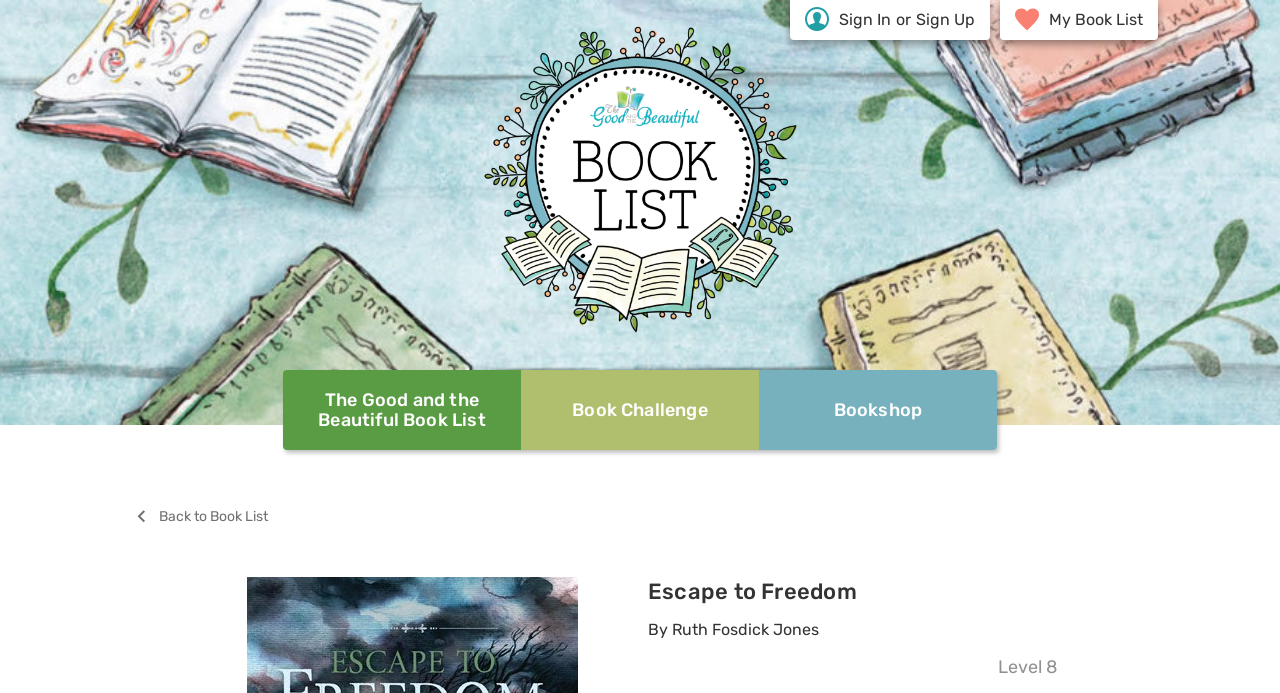Can you find and provide the main heading text of this webpage?

Escape to Freedom